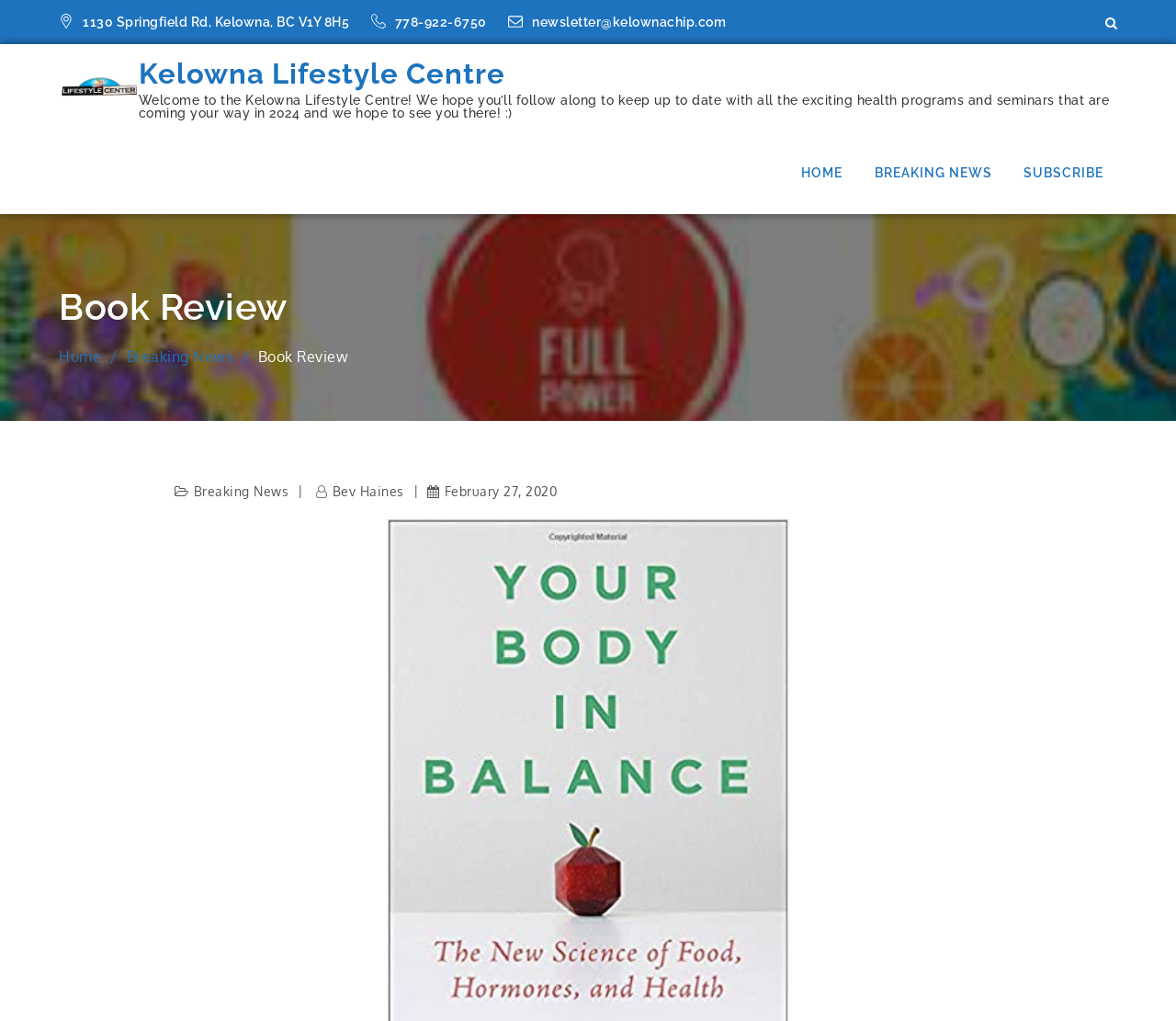Determine the bounding box coordinates of the clickable region to carry out the instruction: "Read the book review".

[0.05, 0.276, 0.296, 0.323]